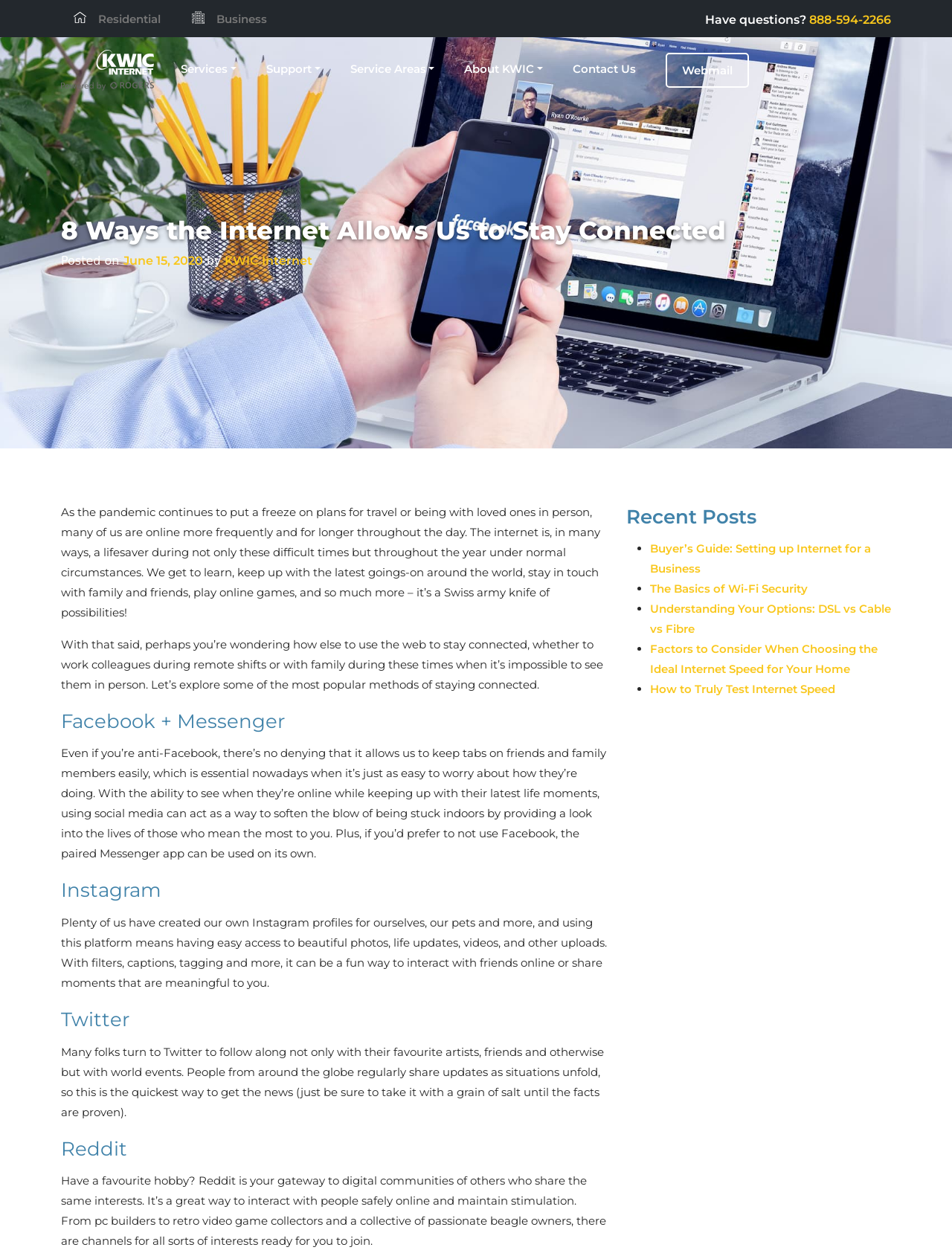Please determine the bounding box coordinates for the element with the description: "parent_node: Services".

[0.064, 0.037, 0.162, 0.075]